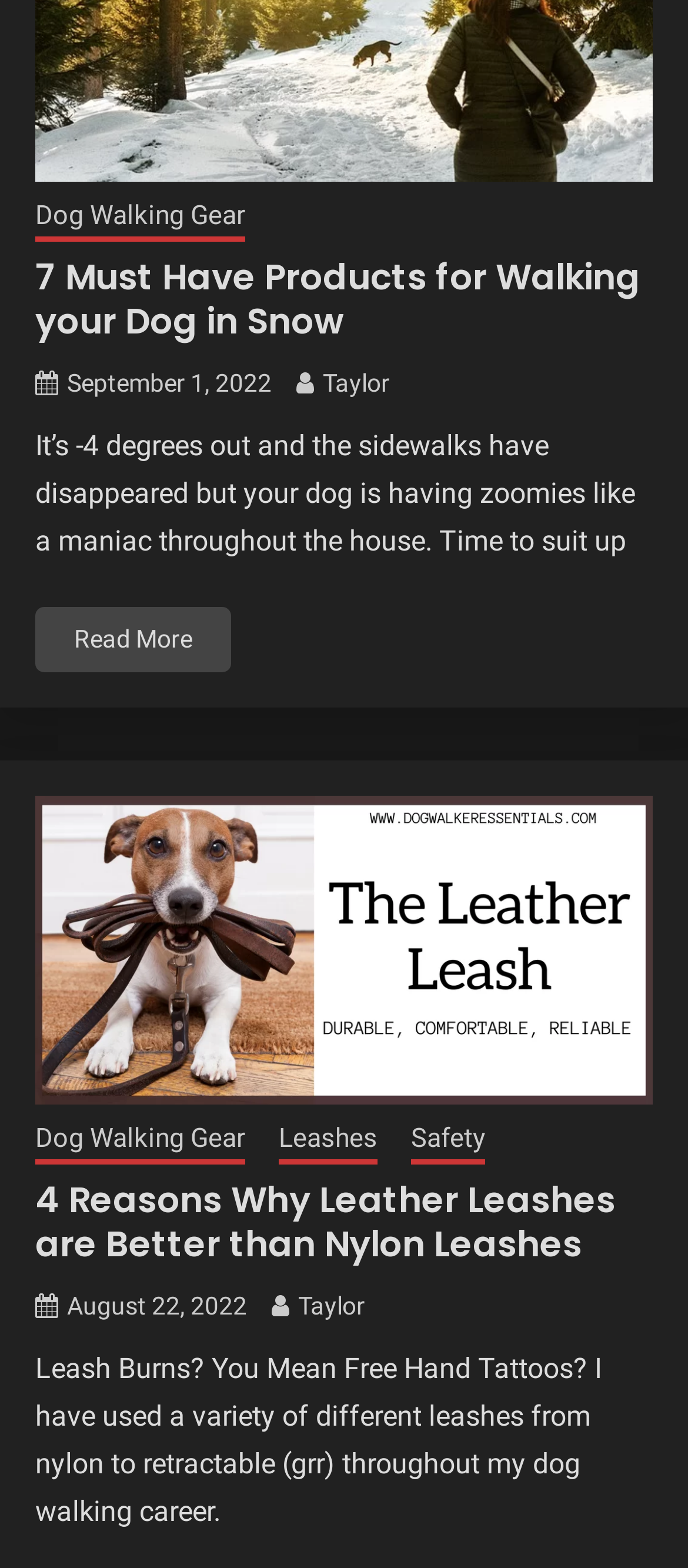Find the bounding box coordinates of the area to click in order to follow the instruction: "Read the article '7 Must Have Products for Walking your Dog in Snow'".

[0.051, 0.161, 0.931, 0.22]